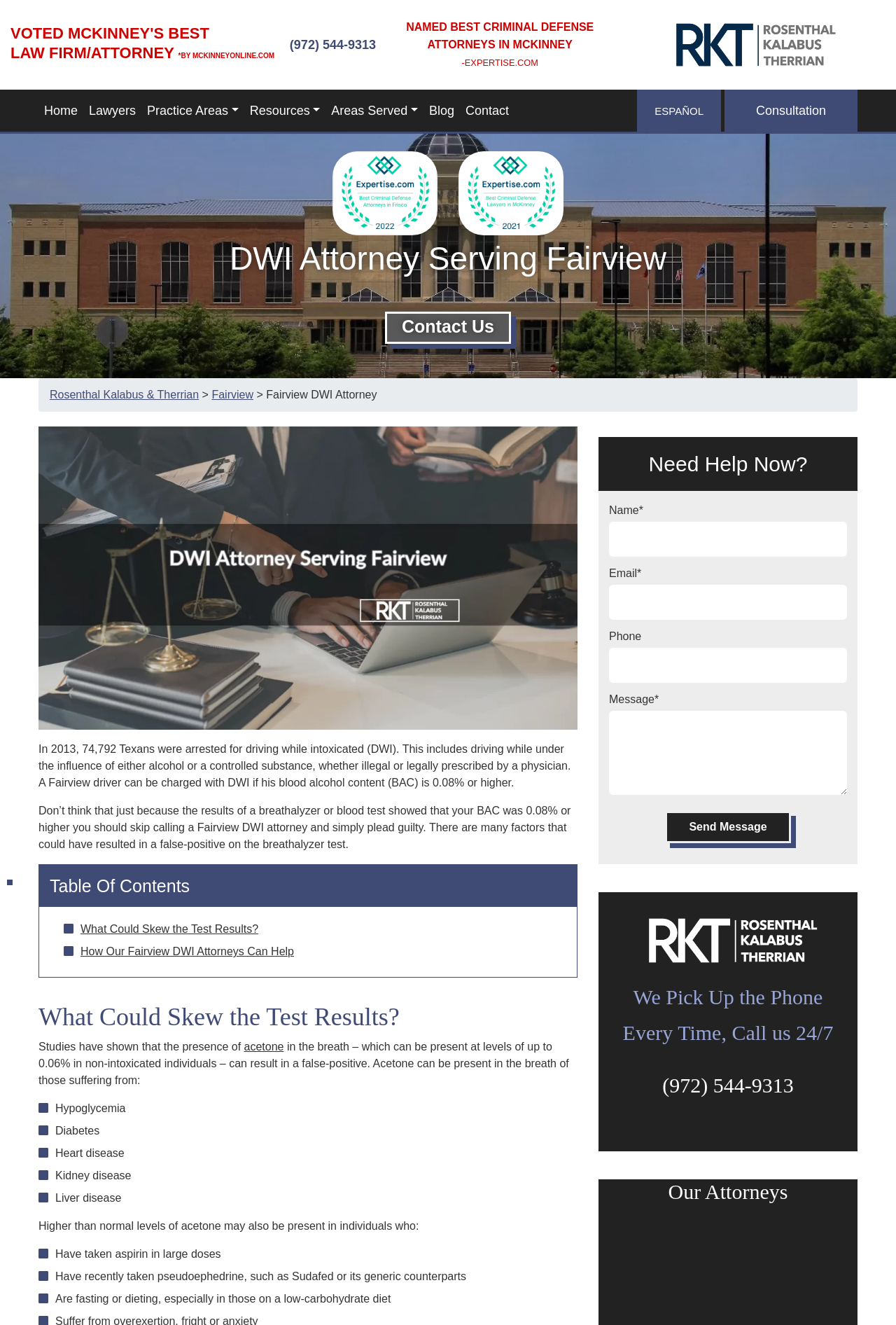What can skew the test results of a breathalyzer test?
Utilize the information in the image to give a detailed answer to the question.

I found the answer by looking at the section of the webpage that discusses what can skew the test results of a breathalyzer test, and it mentions acetone as one of the factors.